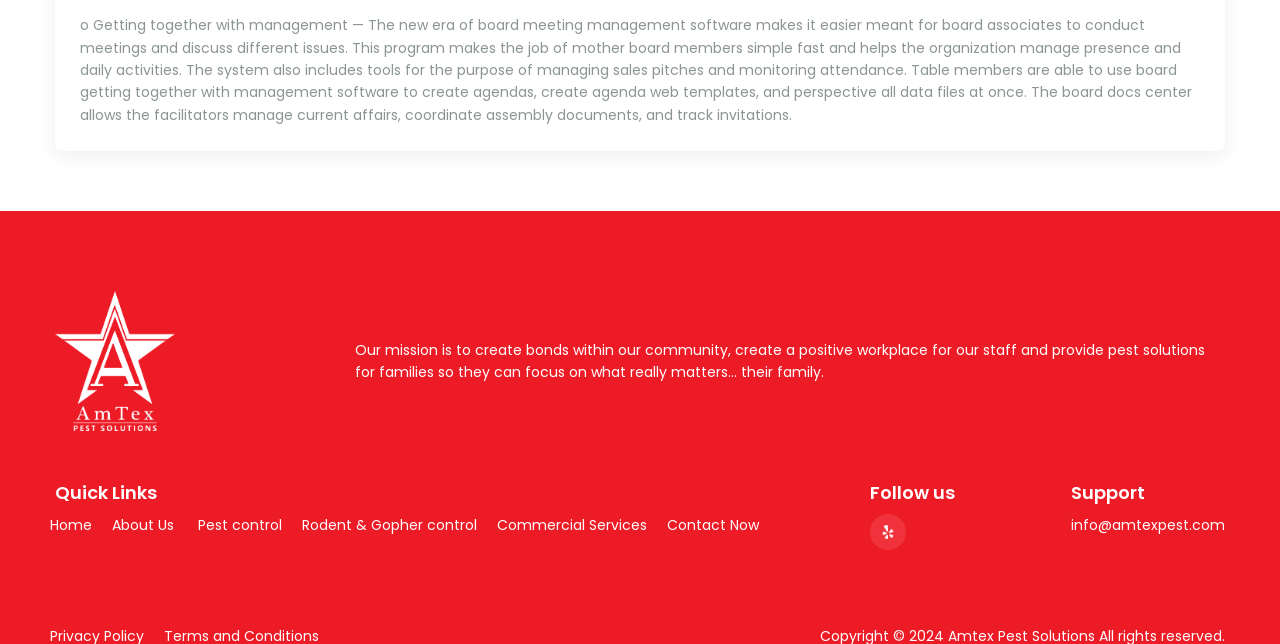Given the element description: "Commercial Services", predict the bounding box coordinates of this UI element. The coordinates must be four float numbers between 0 and 1, given as [left, top, right, bottom].

[0.388, 0.799, 0.505, 0.833]